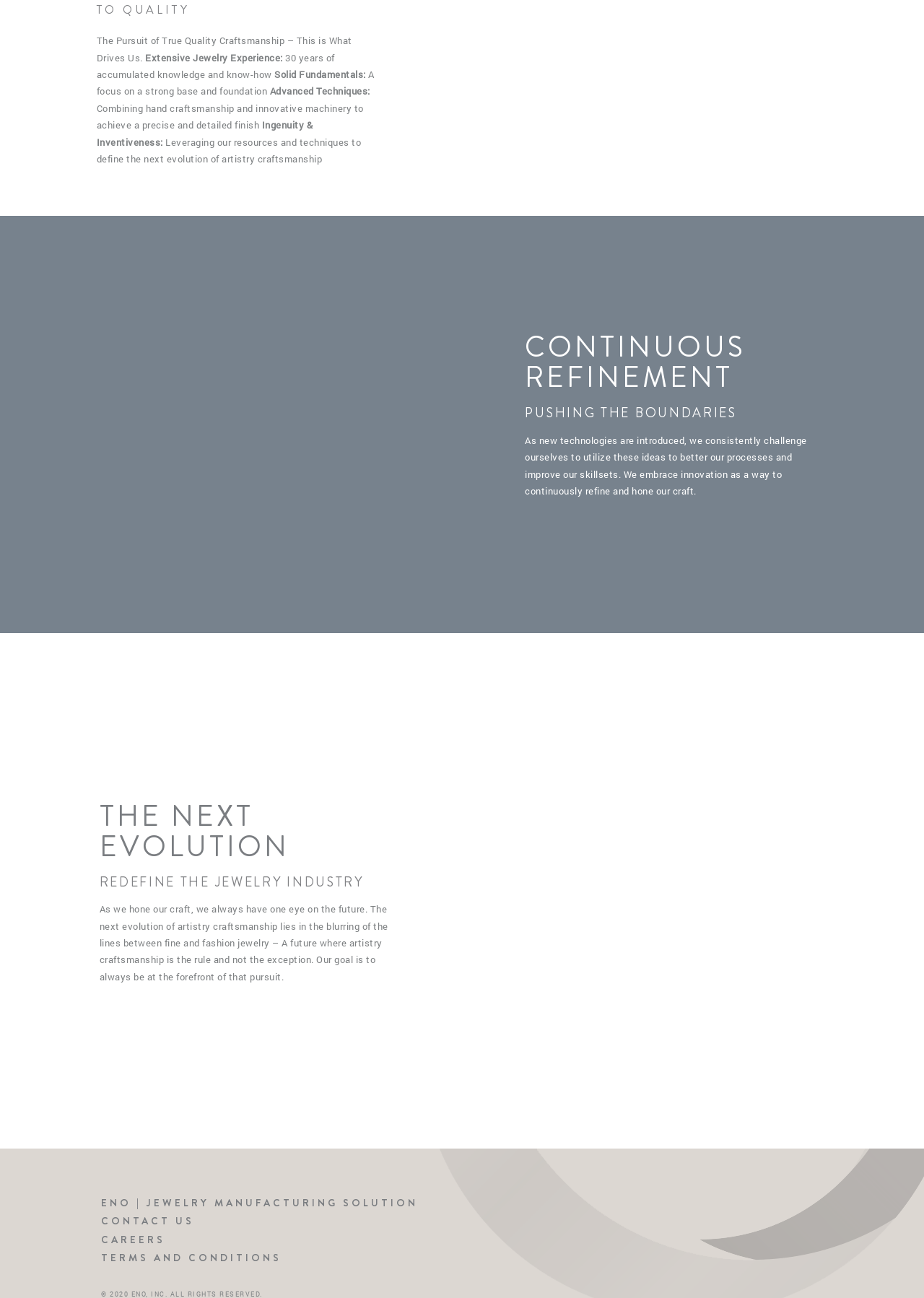What is the company's attitude towards innovation?
Refer to the screenshot and respond with a concise word or phrase.

Embracing innovation